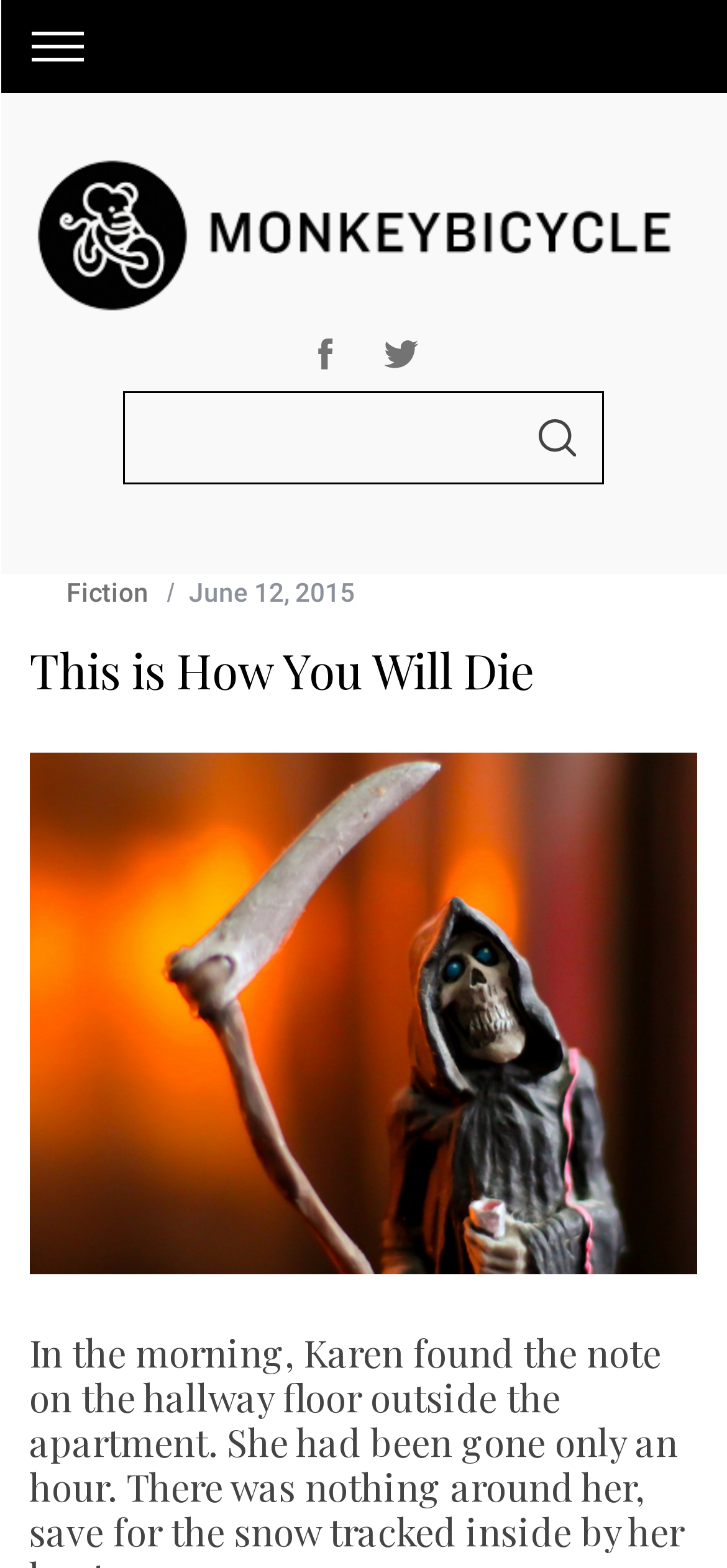Determine the bounding box coordinates for the HTML element described here: "Fiction".

[0.091, 0.368, 0.204, 0.387]